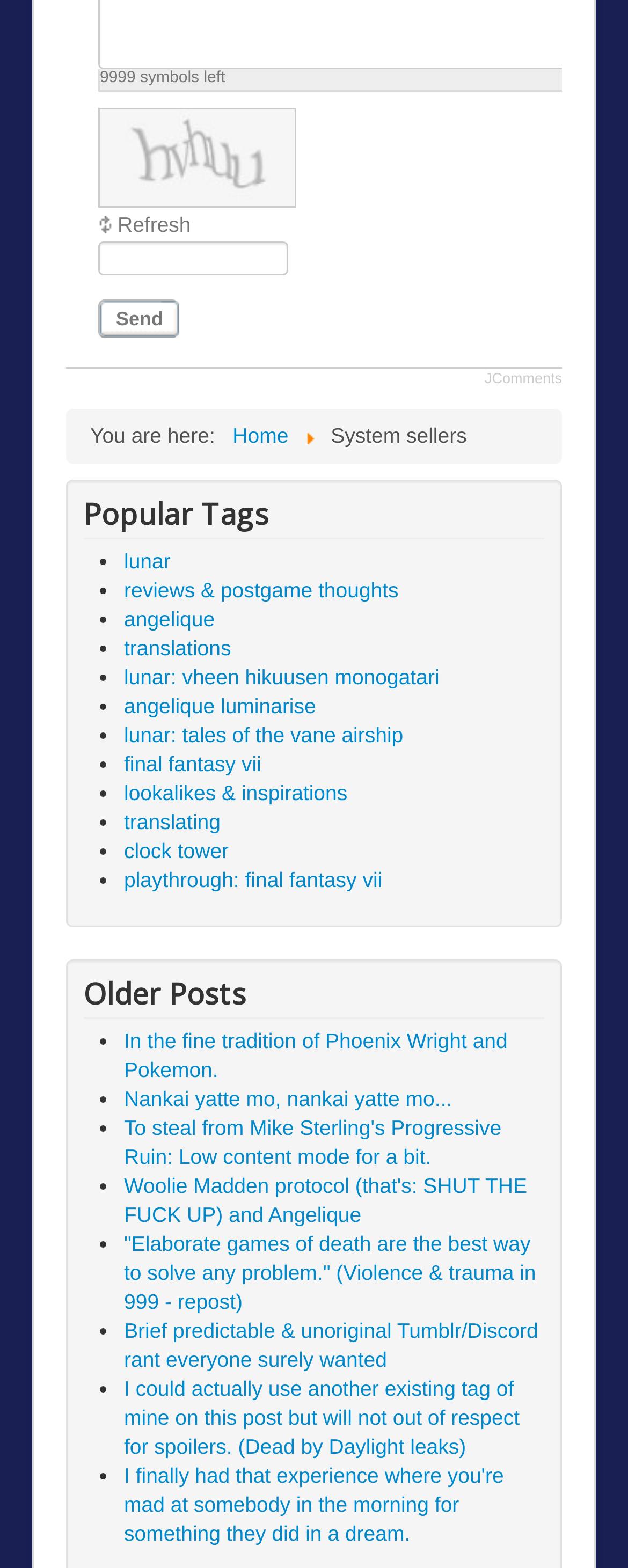How many older posts are listed?
Using the details shown in the screenshot, provide a comprehensive answer to the question.

The older posts are listed in a bullet point format, and I counted 9 list markers (•) followed by a link each, indicating 9 older posts.